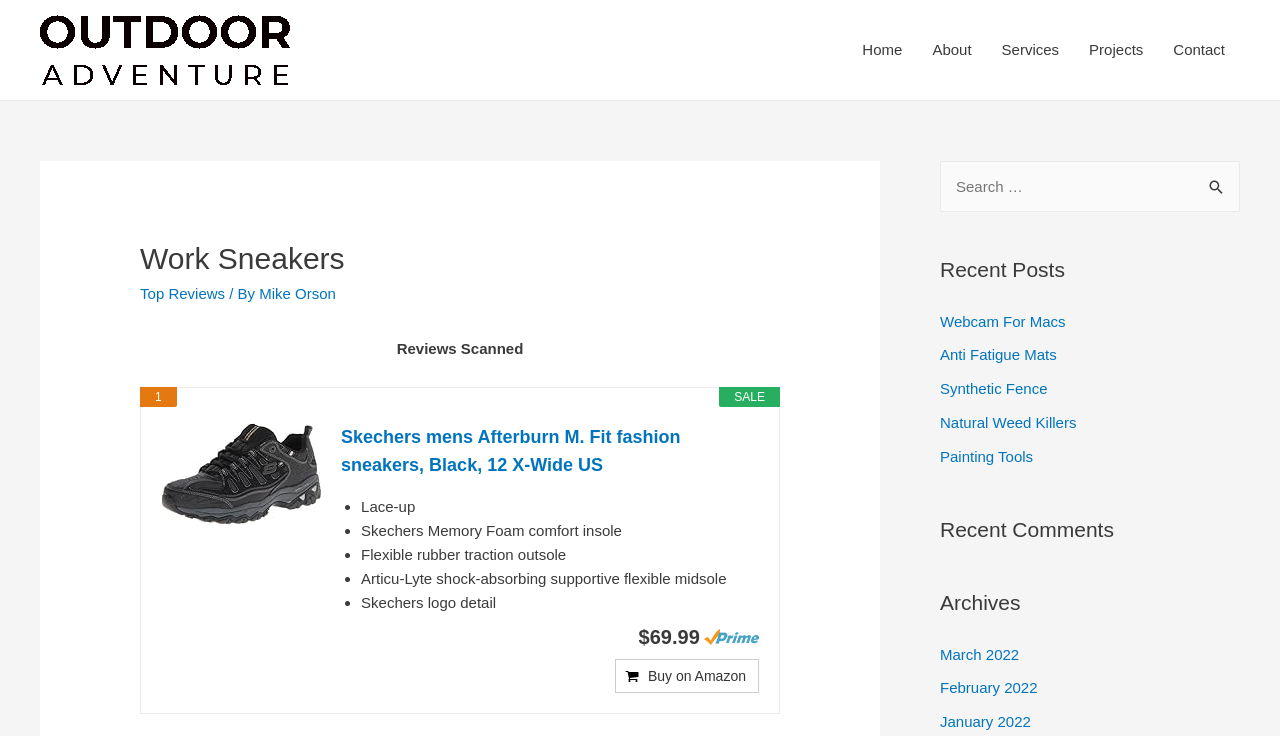Give a detailed account of the webpage's layout and content.

This webpage is about reviewing work sneakers. At the top, there is a link to "clickworthy.news" accompanied by an image, and a navigation menu with links to "Home", "About", "Services", "Projects", and "Contact". Below the navigation menu, there is a header section with a heading "Work Sneakers" and a link to "Top Reviews". 

The main content of the webpage is a review of work sneakers. There is a section with the title "Reviews Scanned" and a "SALE" notification. Below this, there is a list of sneakers with their features and prices. The first sneaker is Skechers mens Afterburn M. Fit fashion sneakers, Black, 12 X-Wide US, with features such as lace-up, Skechers Memory Foam comfort insole, flexible rubber traction outsole, and Articu-Lyte shock-absorbing supportive flexible midsole. The price of this sneaker is $69.99, and there is a link to buy it on Amazon. 

On the right side of the webpage, there is a search box with a button to search for specific keywords. Below the search box, there are sections for "Recent Posts", "Recent Comments", and "Archives", with links to various articles and months.